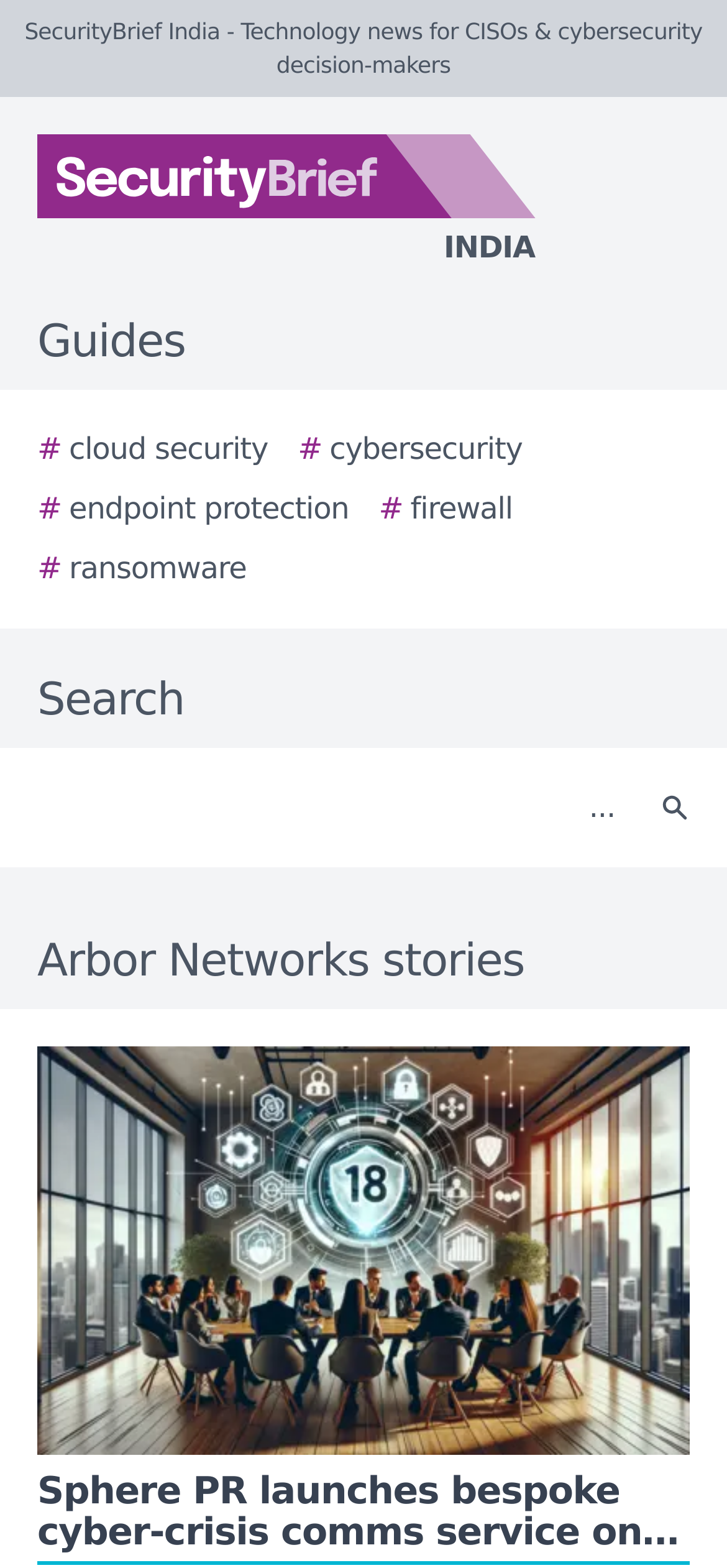Locate the heading on the webpage and return its text.

Arbor Networks stories